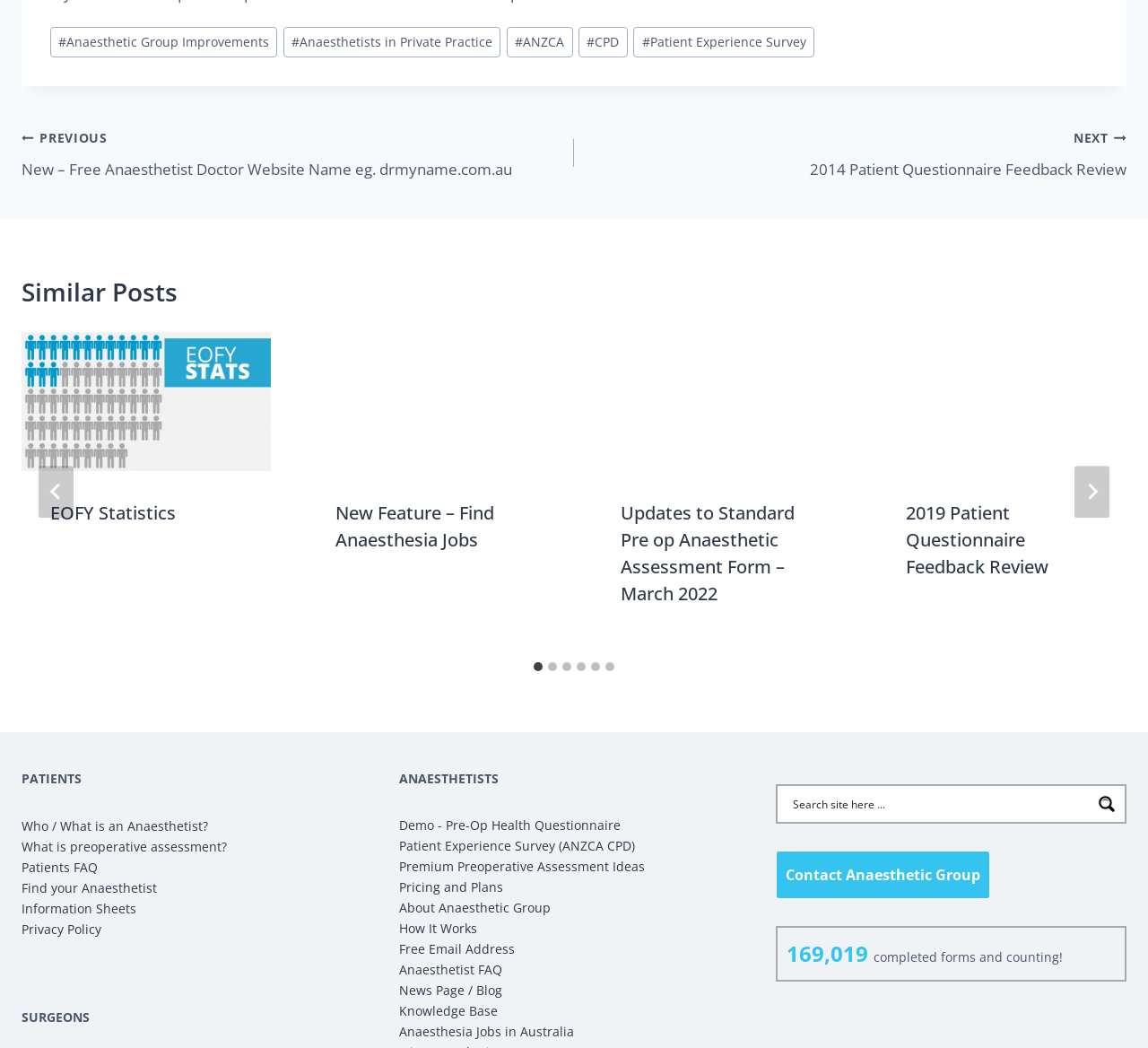Please identify the bounding box coordinates of the area that needs to be clicked to fulfill the following instruction: "Click on the 'NEXT' button."

[0.936, 0.445, 0.966, 0.494]